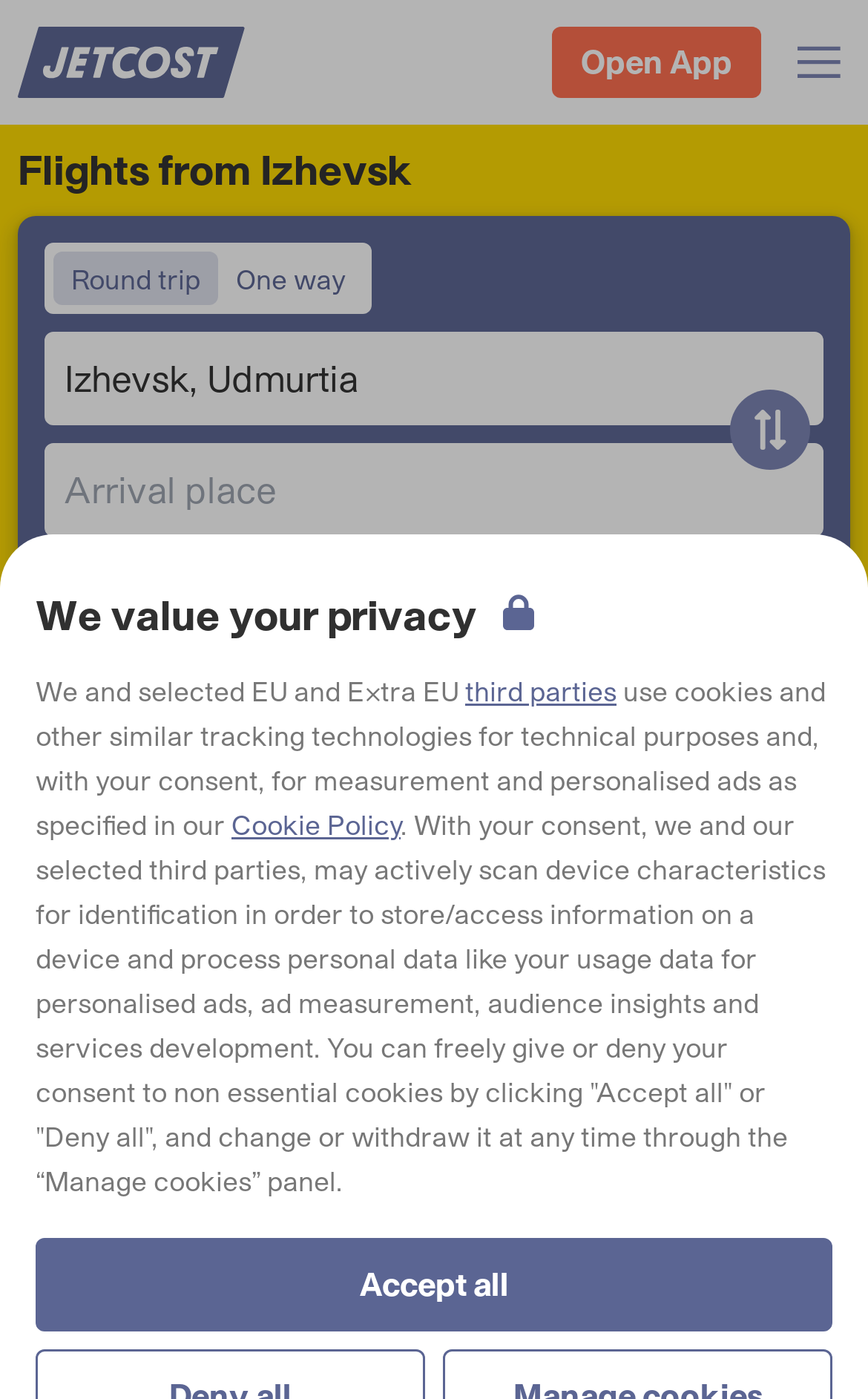Please answer the following question using a single word or phrase: What information is required to search for flights?

Departure and arrival places, period